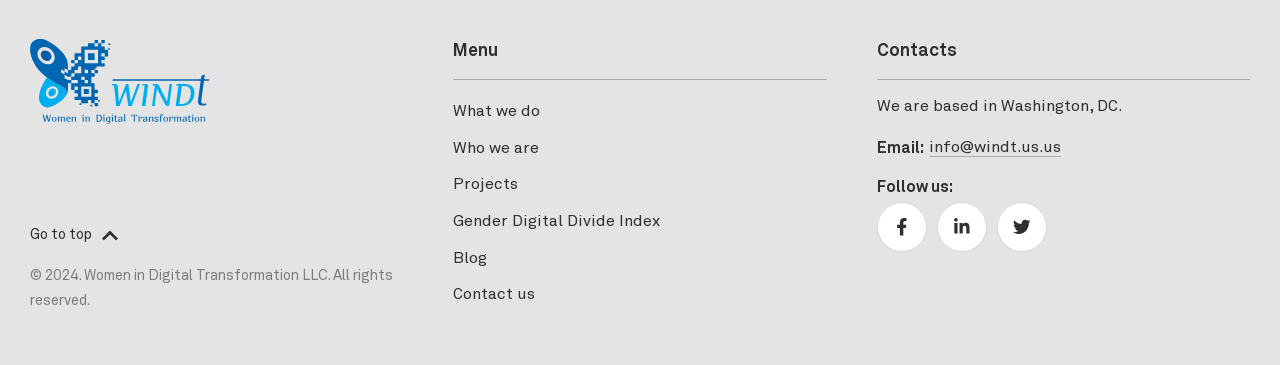Specify the bounding box coordinates of the area to click in order to follow the given instruction: "Follow on Facebook."

[0.685, 0.554, 0.724, 0.691]